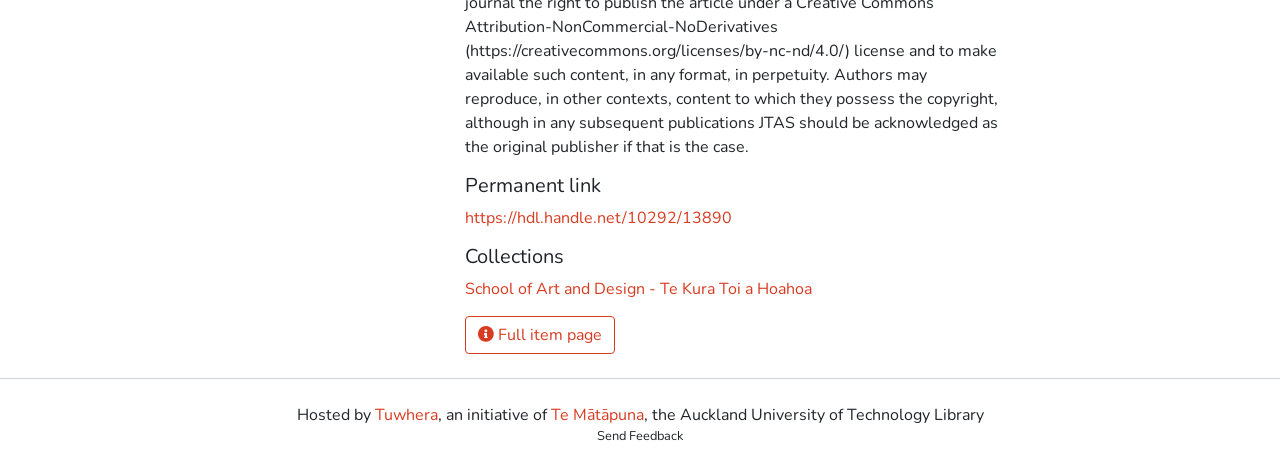What is the name of the school?
Answer briefly with a single word or phrase based on the image.

School of Art and Design